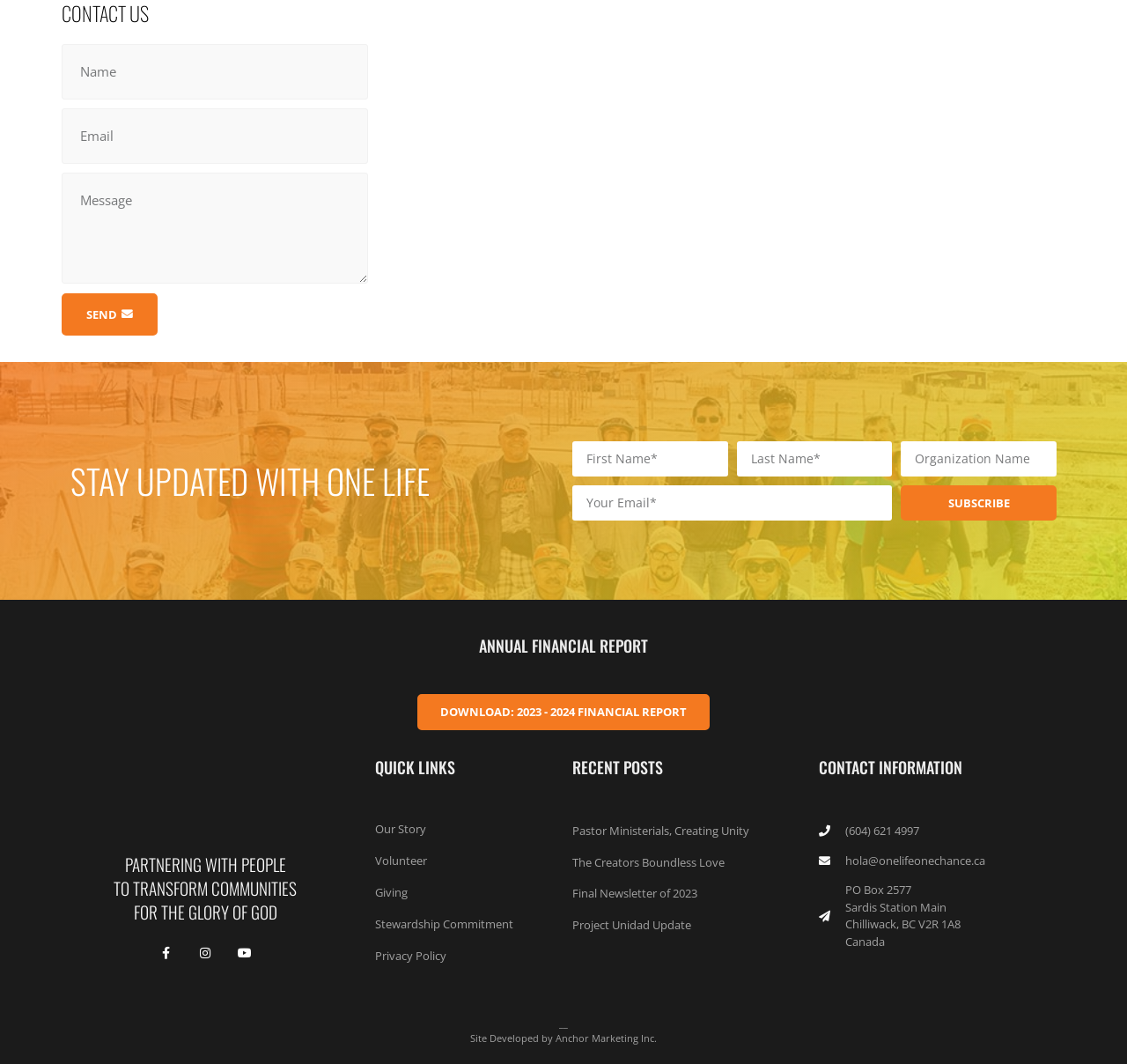Pinpoint the bounding box coordinates of the clickable area needed to execute the instruction: "Visit the Facebook page". The coordinates should be specified as four float numbers between 0 and 1, i.e., [left, top, right, bottom].

[0.13, 0.877, 0.165, 0.914]